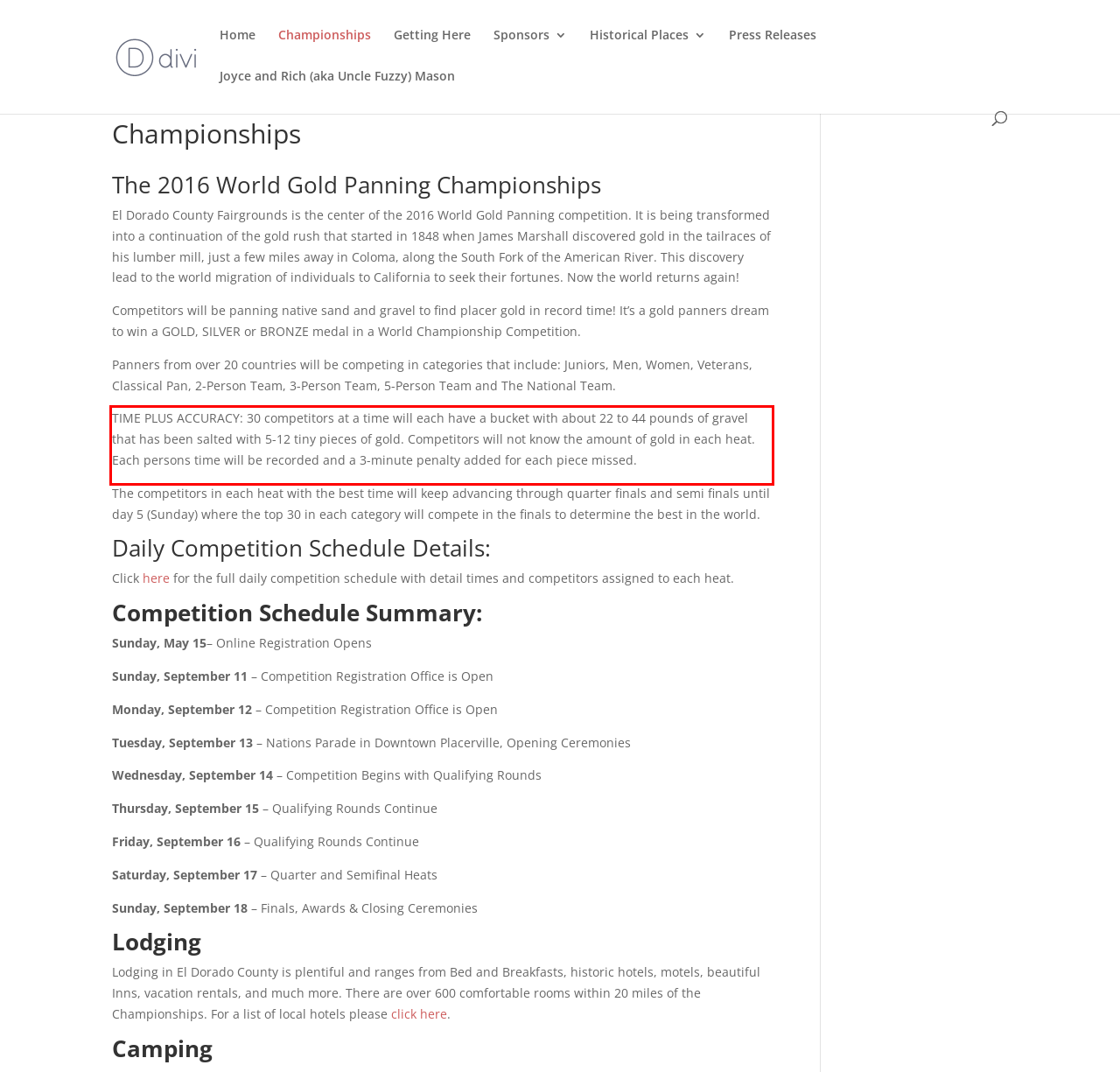Using the provided screenshot, read and generate the text content within the red-bordered area.

TIME PLUS ACCURACY: 30 competitors at a time will each have a bucket with about 22 to 44 pounds of gravel that has been salted with 5-12 tiny pieces of gold. Competitors will not know the amount of gold in each heat. Each persons time will be recorded and a 3-minute penalty added for each piece missed.